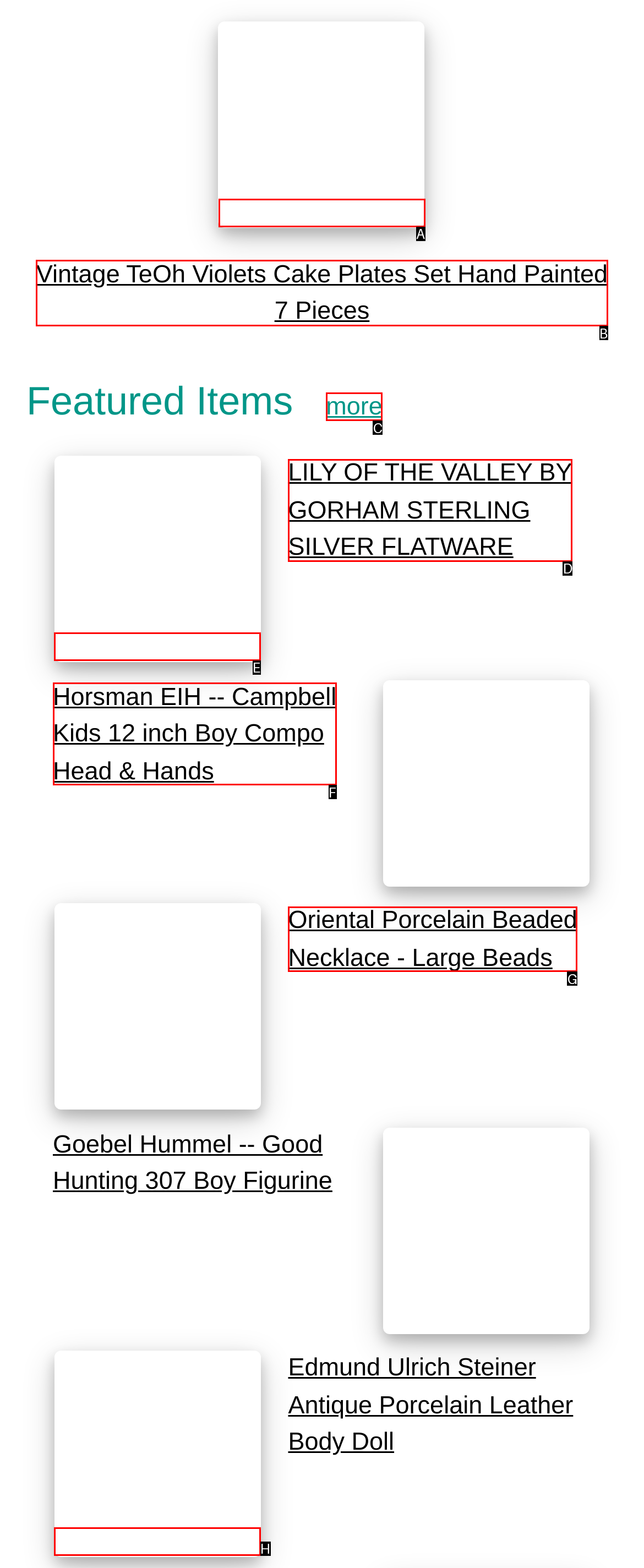Identify which HTML element should be clicked to fulfill this instruction: View Vintage TeOh Violets Cake Plates Set Hand Painted 7 Pieces Reply with the correct option's letter.

B